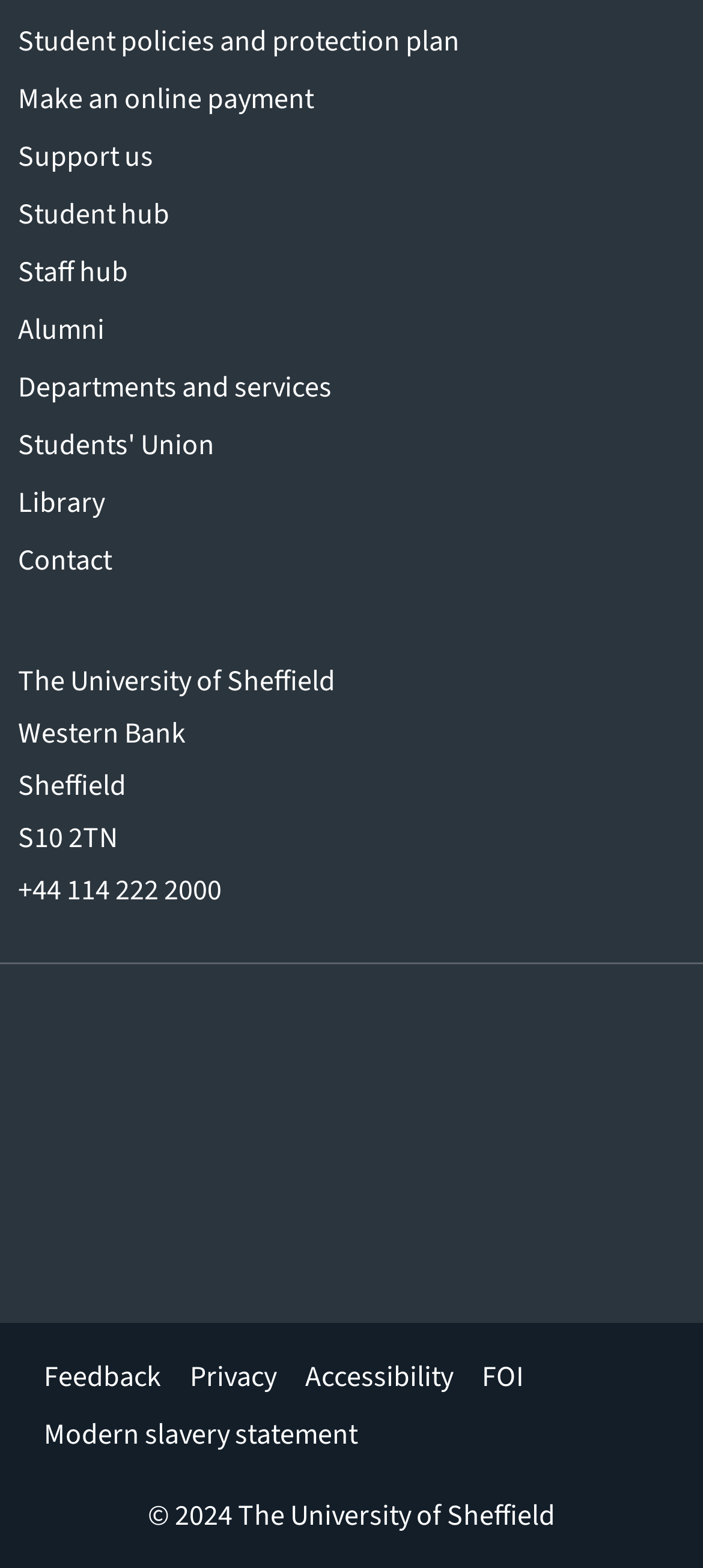What is the phone number of the university?
Using the information presented in the image, please offer a detailed response to the question.

The phone number of the university can be found in the static text element '+44 114 222 2000' located at the top of the webpage, which is likely part of the university's contact information.